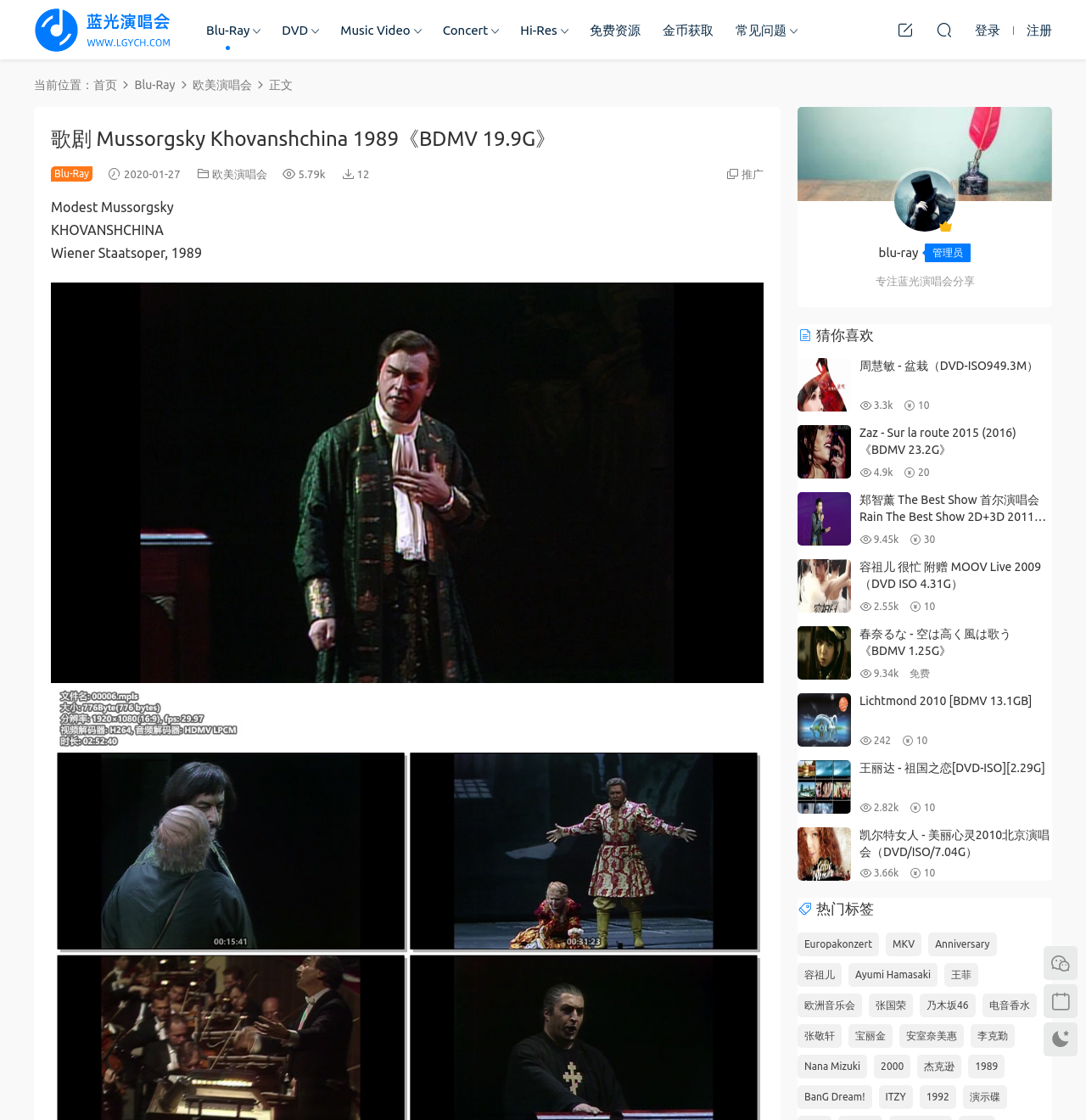Could you provide the bounding box coordinates for the portion of the screen to click to complete this instruction: "Register"?

[0.945, 0.014, 0.969, 0.041]